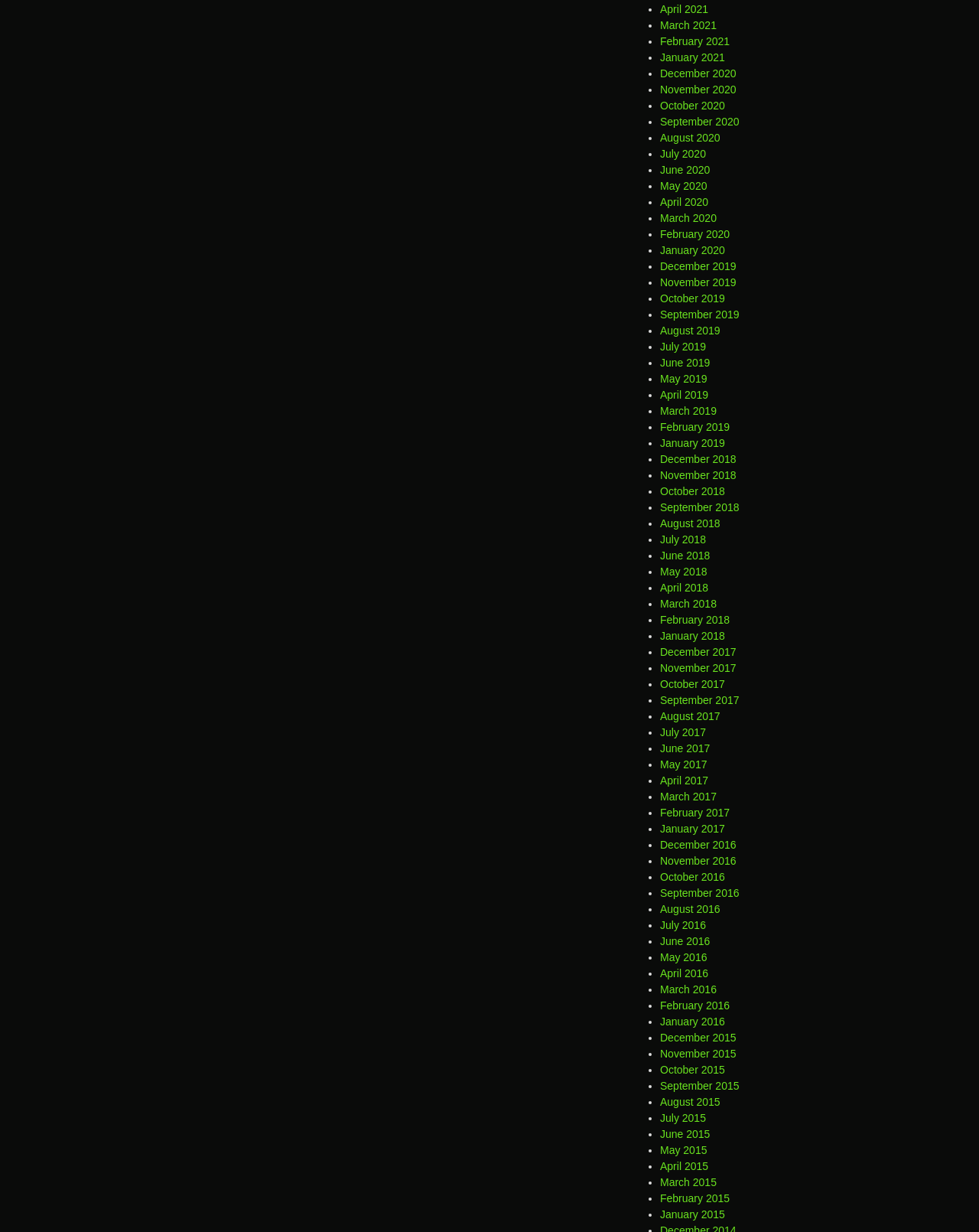Pinpoint the bounding box coordinates of the clickable area necessary to execute the following instruction: "View Dr. Miguel de los Santos's Vcard". The coordinates should be given as four float numbers between 0 and 1, namely [left, top, right, bottom].

None